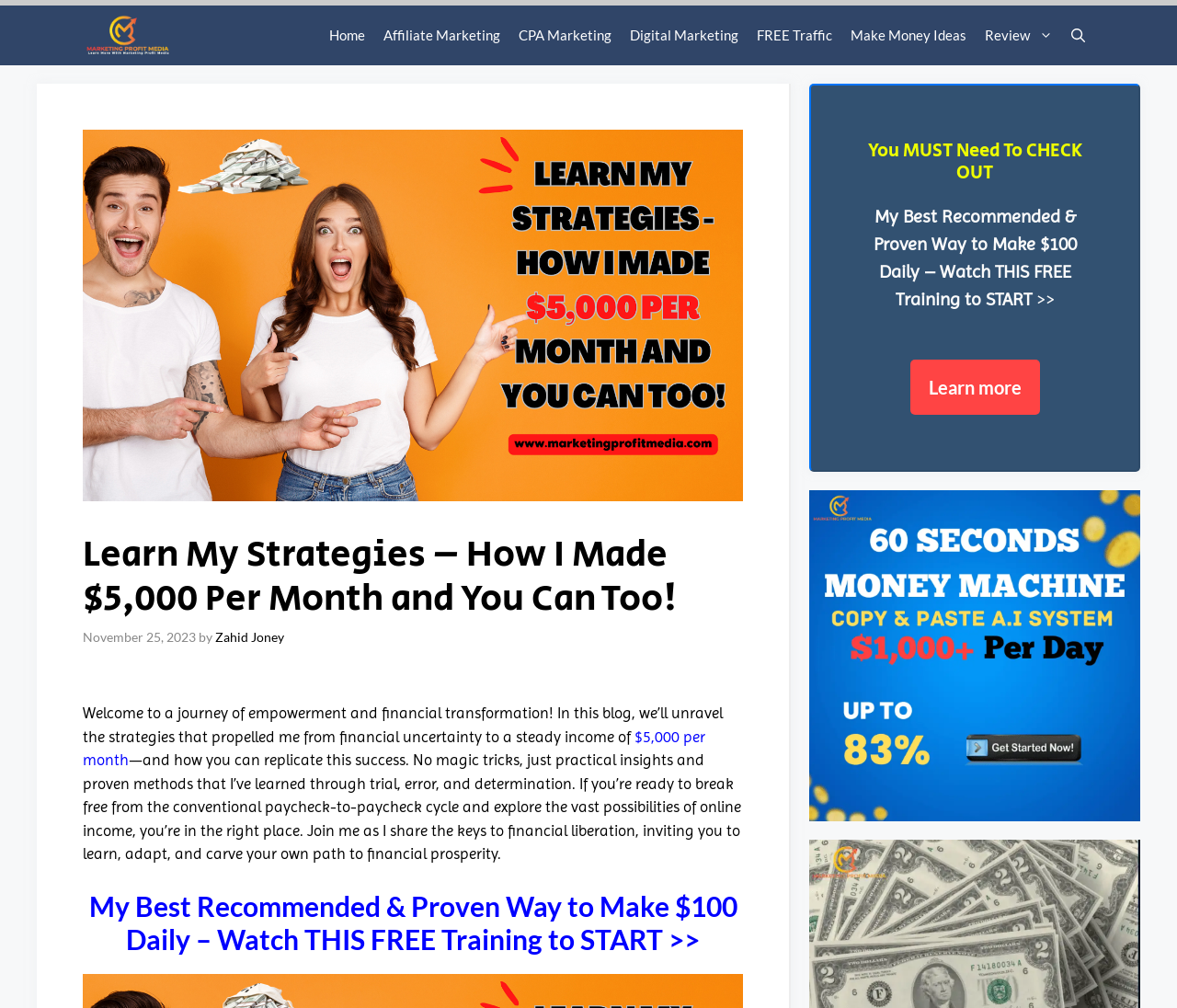Highlight the bounding box coordinates of the element you need to click to perform the following instruction: "Read the blog post by Zahid Joney."

[0.183, 0.624, 0.241, 0.639]